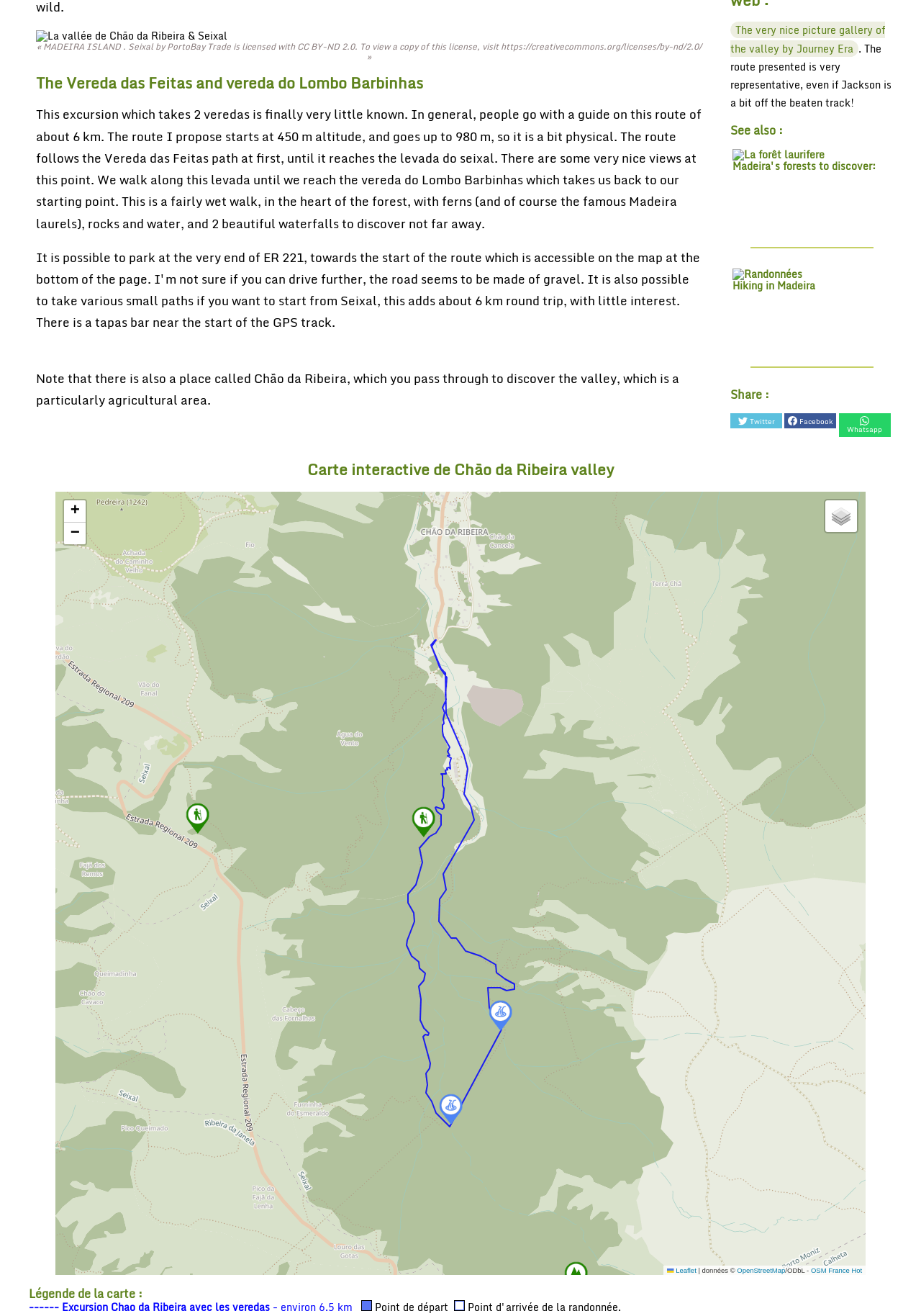Given the element description, predict the bounding box coordinates in the format (top-left x, top-left y, bottom-right x, bottom-right y). Make sure all values are between 0 and 1. Here is the element description: Madeira's forests to discover:

[0.796, 0.113, 0.971, 0.172]